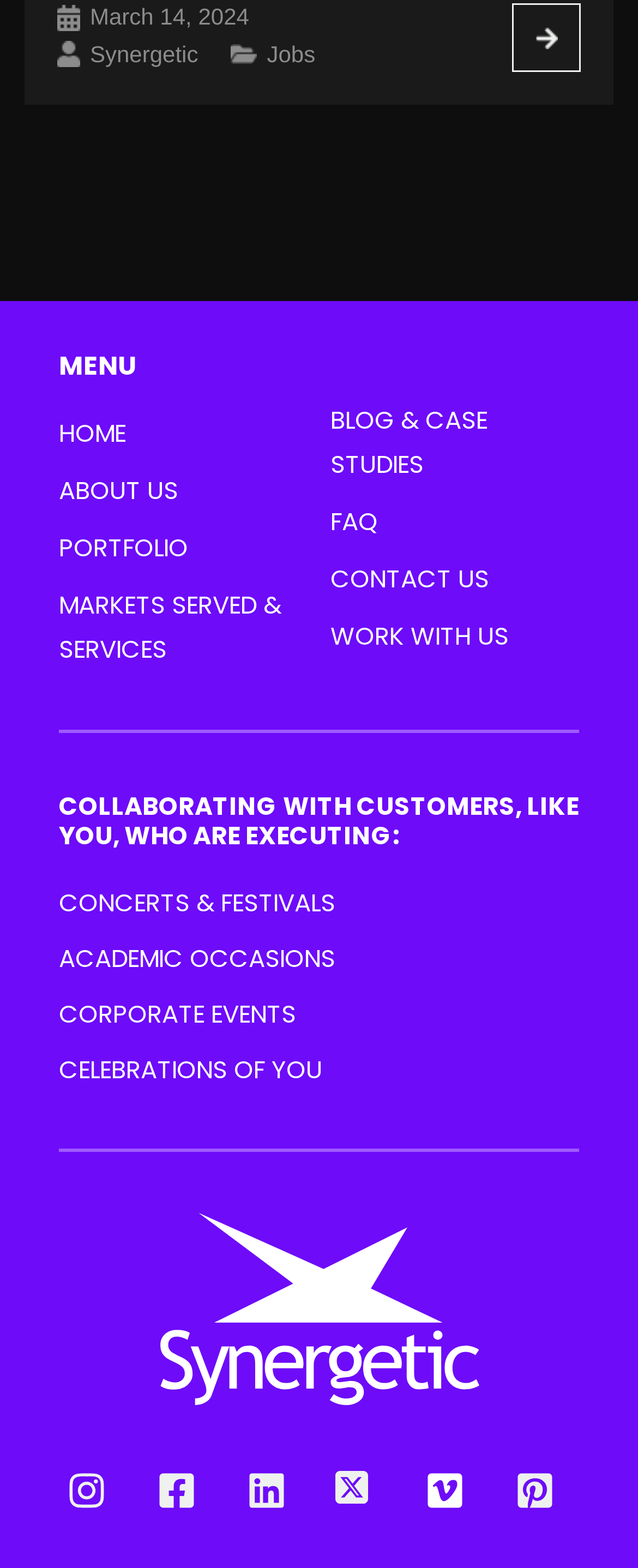Pinpoint the bounding box coordinates of the area that must be clicked to complete this instruction: "Click the CONTACT US link".

[0.518, 0.358, 0.767, 0.38]